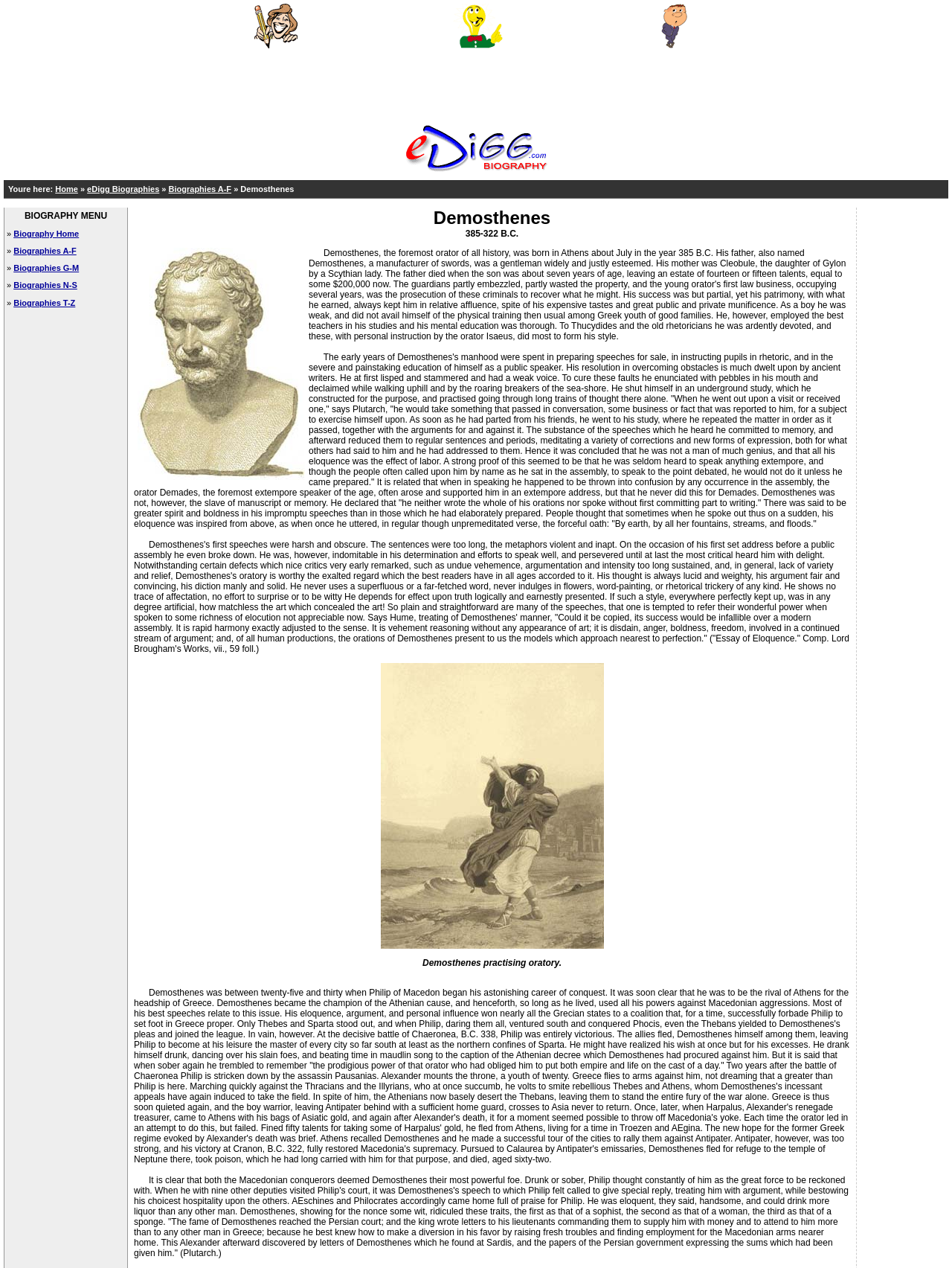What was Demosthenes' occupation?
Analyze the image and deliver a detailed answer to the question.

From the webpage content, it is clear that Demosthenes was an orator and statesman, as he is described as using his powers against Macedonian aggressions and championing the Athenian cause.